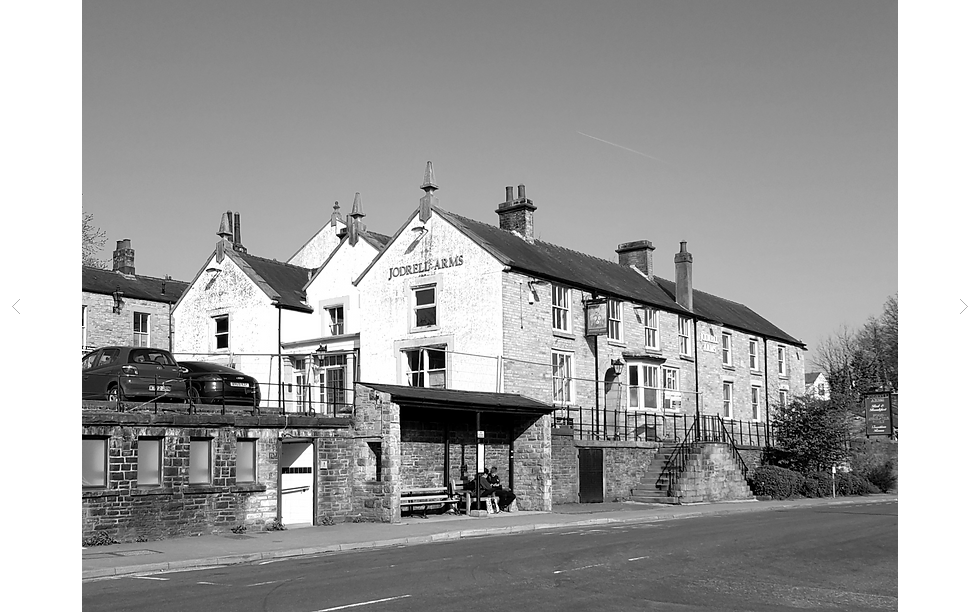Generate an in-depth description of the image you see.

The image showcases the Jodrell Arms Hotel, a remarkable Grade II listed building located in Derbyshire. Captured in black and white, the hotel features a charming facade with distinctive architectural details, including gabled roofs and brickwork. A few cars are parked alongside the hotel, and there’s a small seating area in front where individuals can relax and enjoy the surroundings. The building's historical significance is evident, as it serves as both a landmark and a communal space for the local community. The image reflects the hotel’s character and invites viewers to appreciate its role in the heritage of the area.